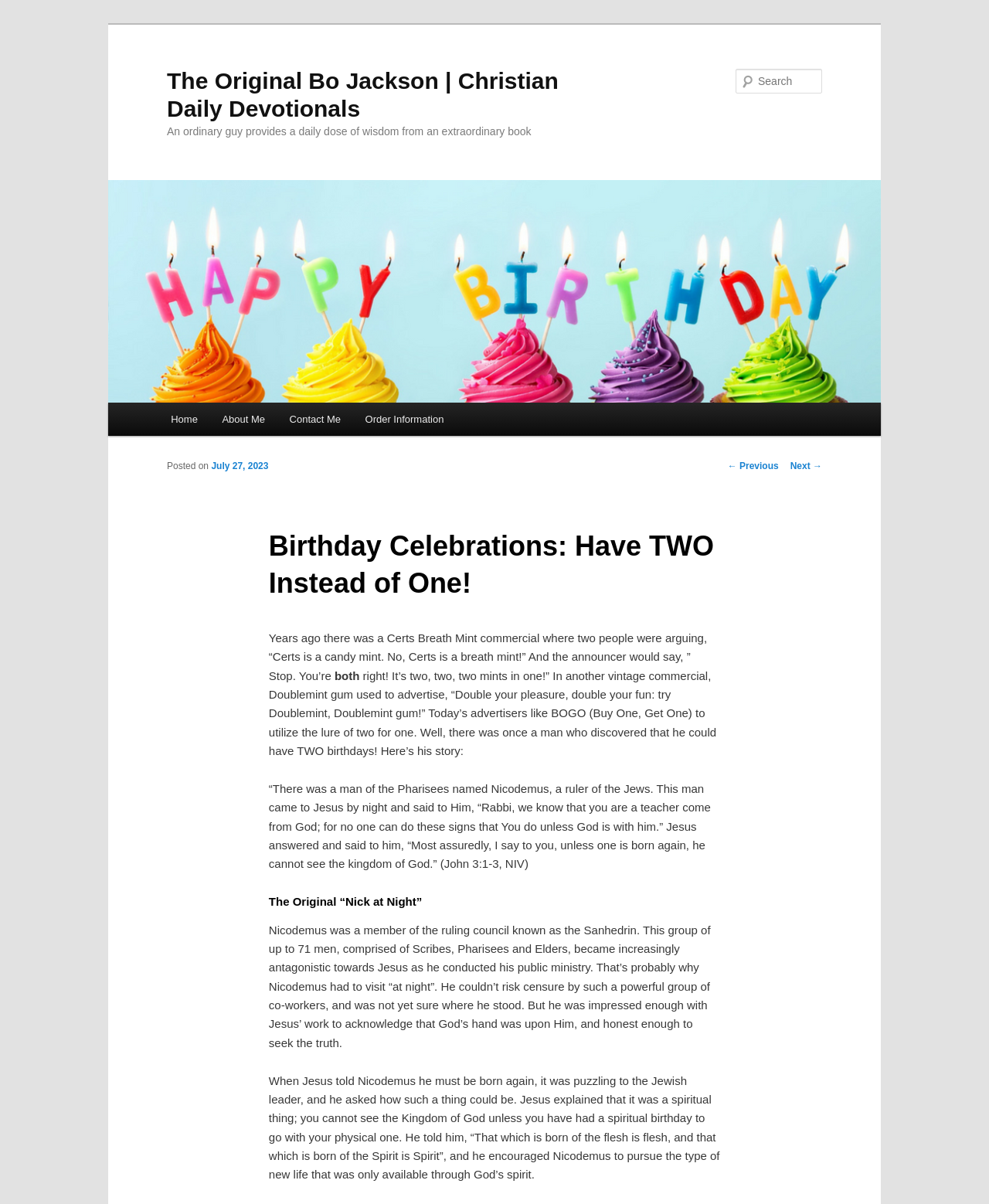Please identify the primary heading on the webpage and return its text.

The Original Bo Jackson | Christian Daily Devotionals